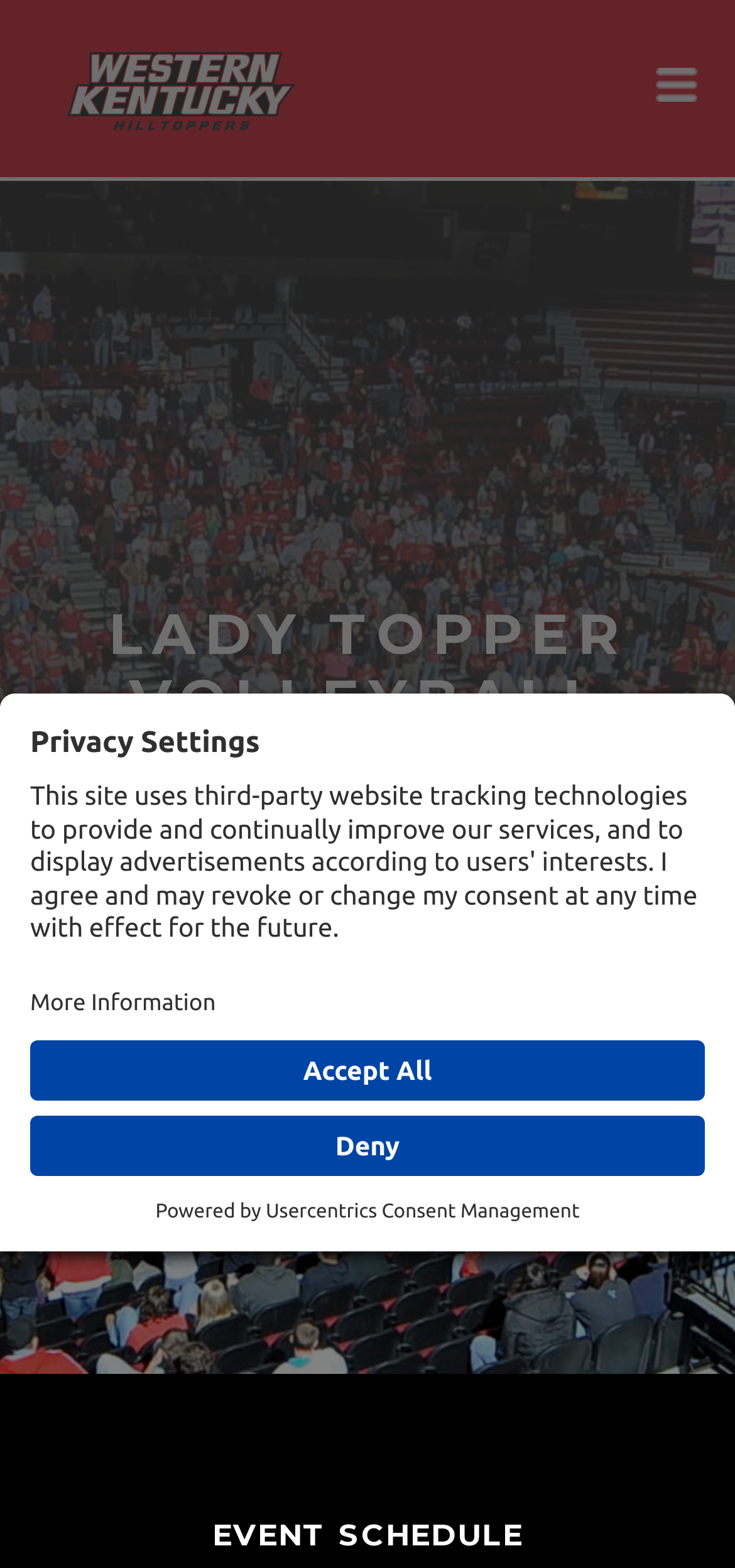What is the name of the volleyball camps?
Please respond to the question with a detailed and informative answer.

The name of the volleyball camps can be found in the heading element 'LADY TOPPER VOLLEYBALL CAMPS AT WKU' which is located at the top of the webpage.